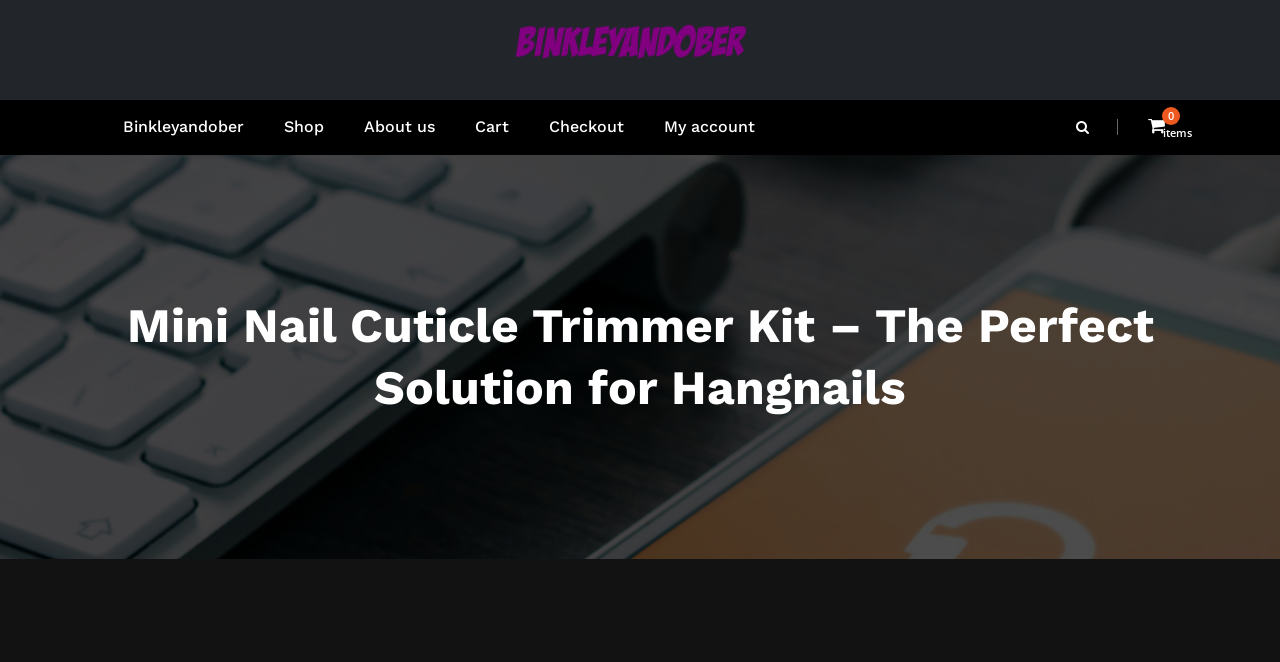Kindly provide the bounding box coordinates of the section you need to click on to fulfill the given instruction: "go to binkleyandober homepage".

[0.401, 0.054, 0.587, 0.091]